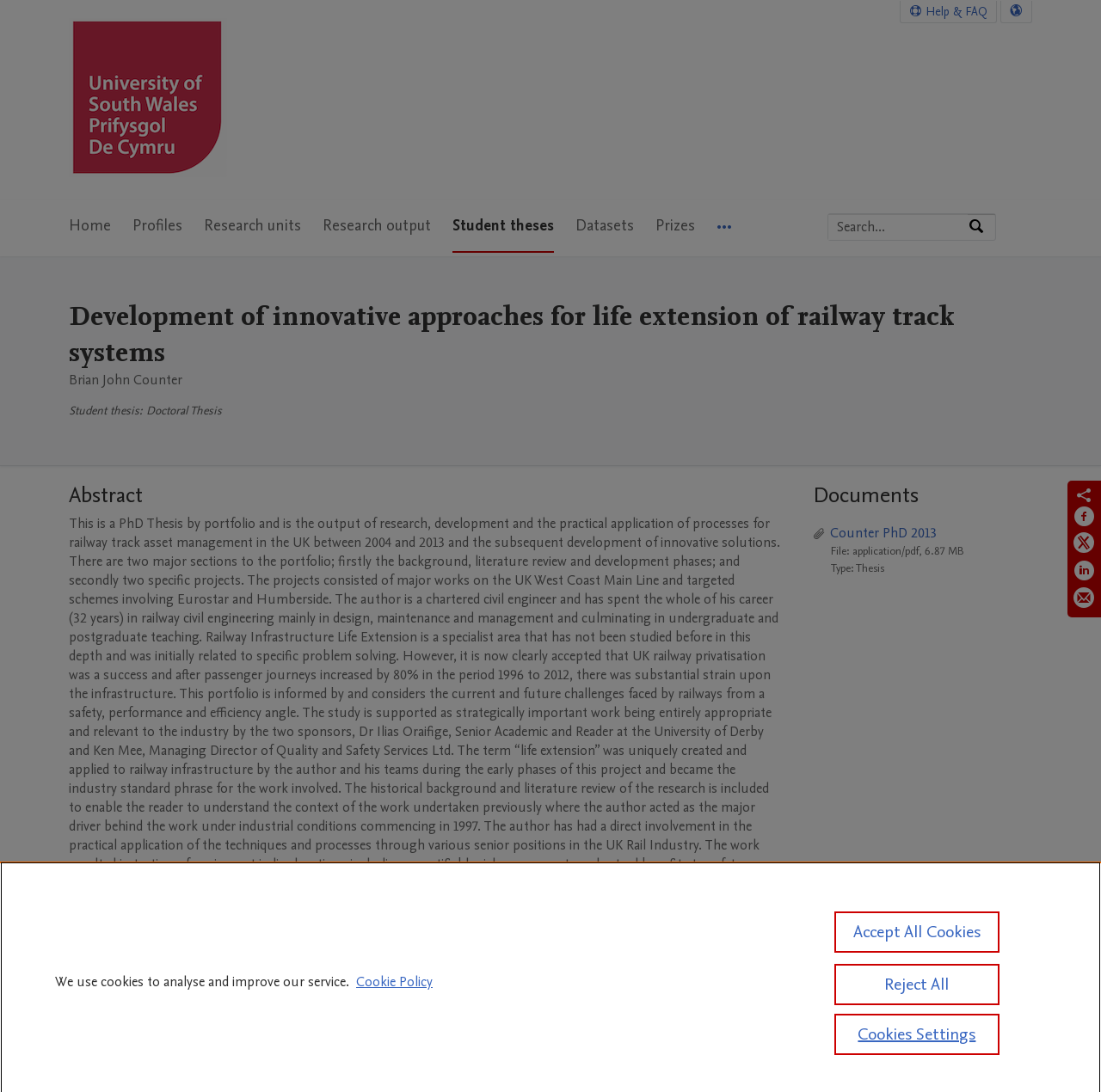Give a succinct answer to this question in a single word or phrase: 
What is the name of the university?

University of South Wales